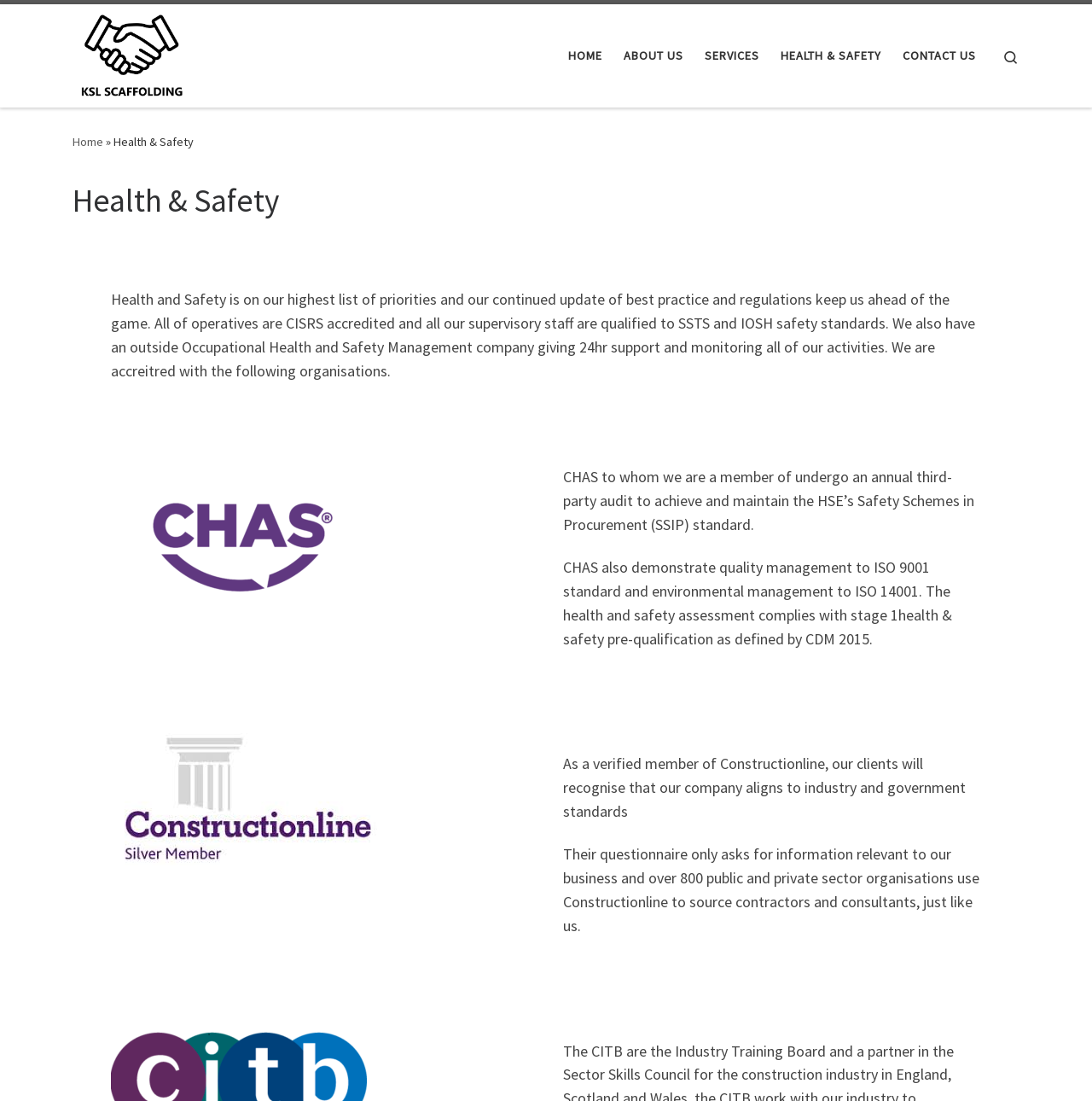Identify the bounding box coordinates of the area that should be clicked in order to complete the given instruction: "Search using the search icon". The bounding box coordinates should be four float numbers between 0 and 1, i.e., [left, top, right, bottom].

[0.905, 0.027, 0.945, 0.074]